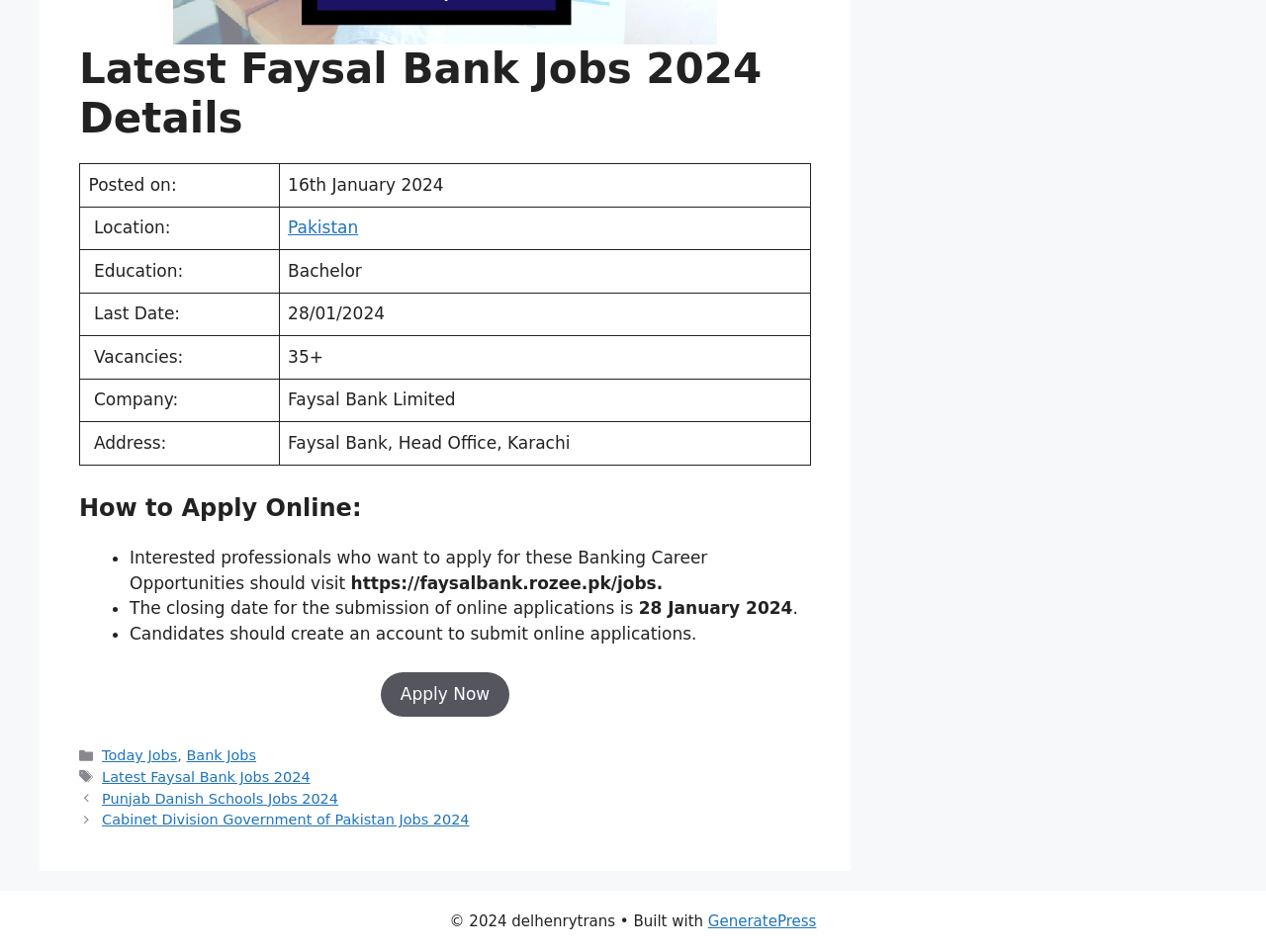Where can interested professionals apply for the job?
Identify the answer in the screenshot and reply with a single word or phrase.

https://faysalbank.rozee.pk/jobs